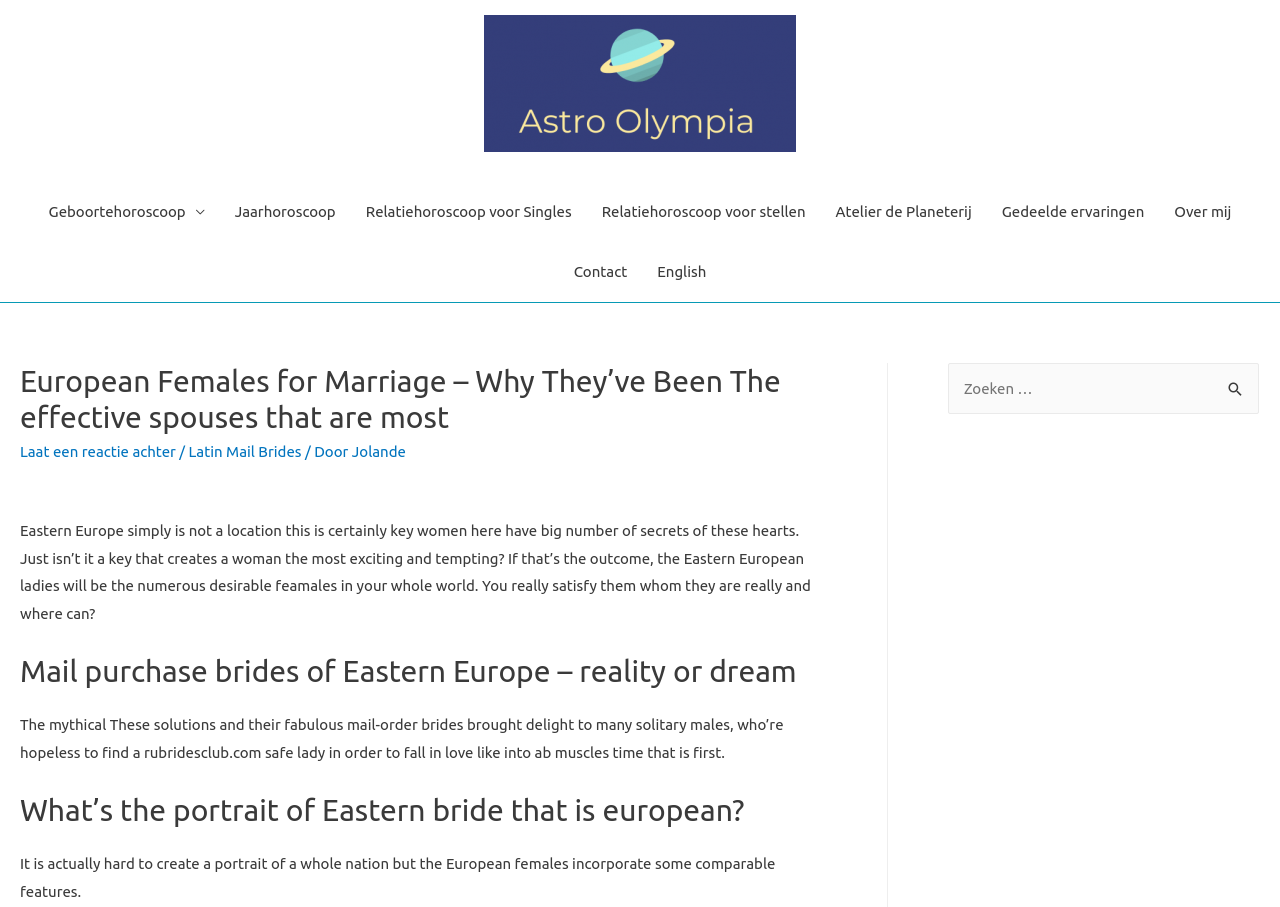Please find the bounding box coordinates of the element's region to be clicked to carry out this instruction: "Leave a comment".

[0.016, 0.488, 0.137, 0.507]